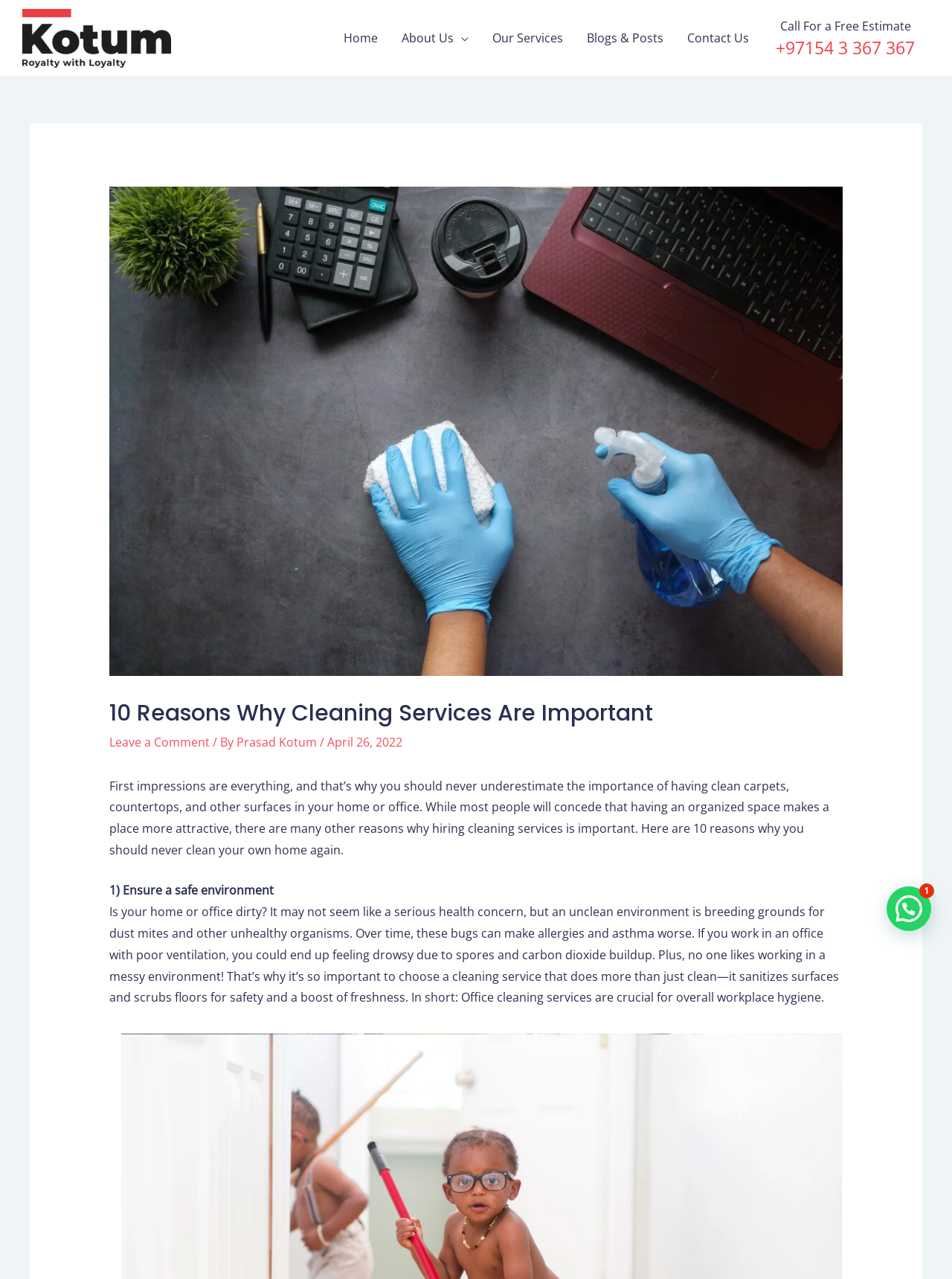Please indicate the bounding box coordinates of the element's region to be clicked to achieve the instruction: "call for a free estimate". Provide the coordinates as four float numbers between 0 and 1, i.e., [left, top, right, bottom].

[0.819, 0.014, 0.957, 0.027]